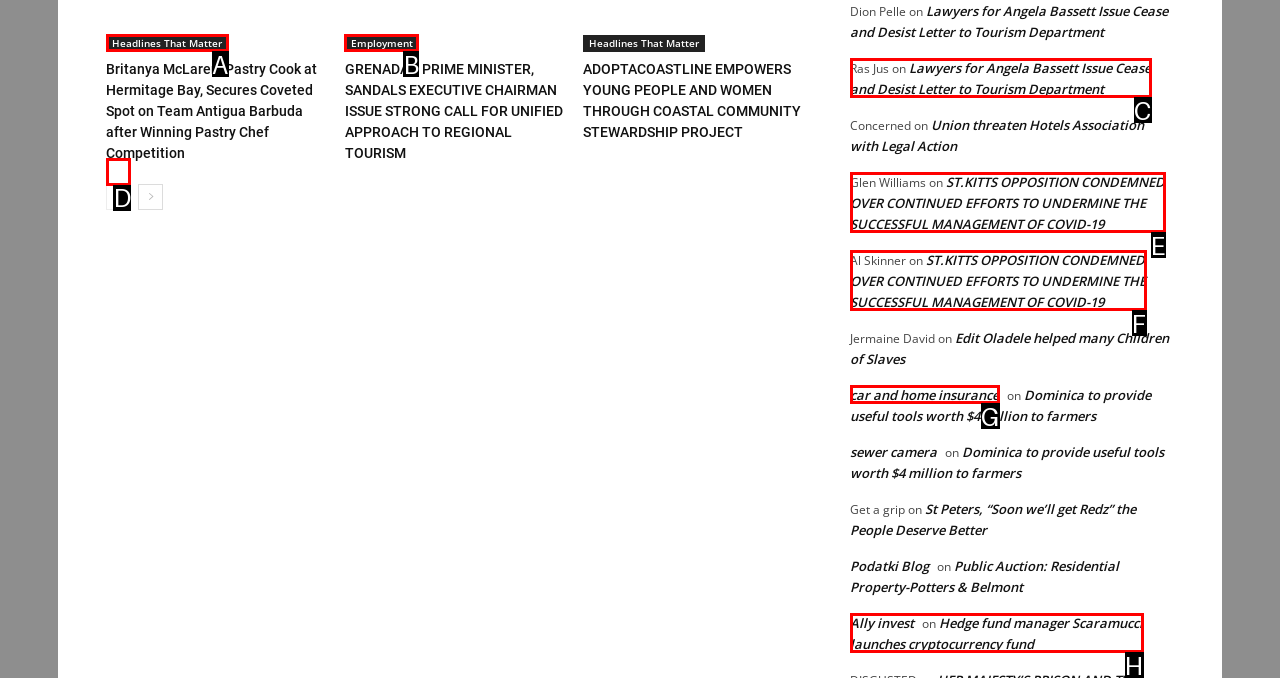Point out the option that needs to be clicked to fulfill the following instruction: Go to 'prev-page'
Answer with the letter of the appropriate choice from the listed options.

D